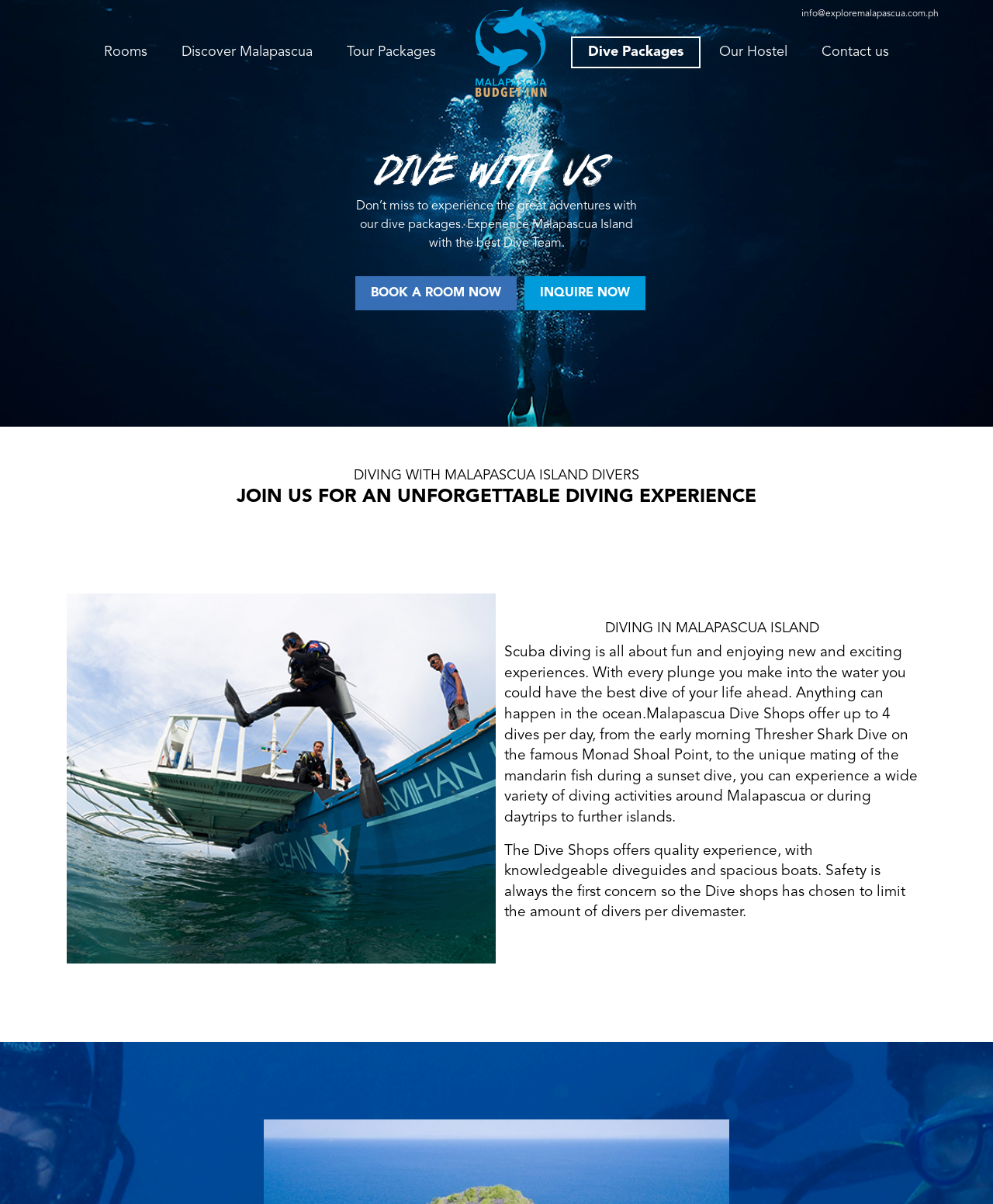Reply to the question below using a single word or brief phrase:
How many dives can Malapascua Dive Shops offer per day?

Up to 4